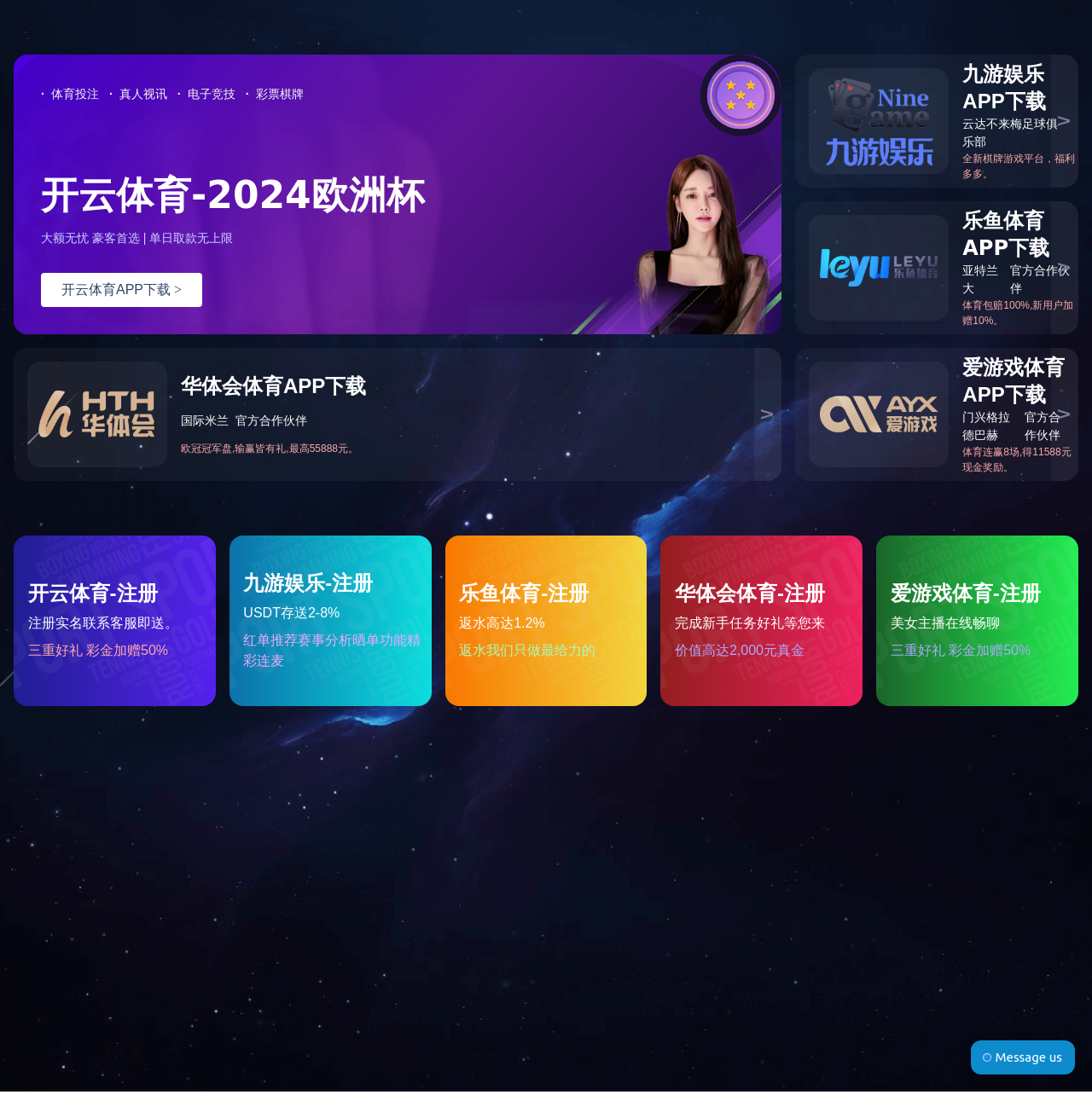Identify the bounding box coordinates of the region that needs to be clicked to carry out this instruction: "Click the '网站首页' link". Provide these coordinates as four float numbers ranging from 0 to 1, i.e., [left, top, right, bottom].

[0.344, 0.055, 0.412, 0.077]